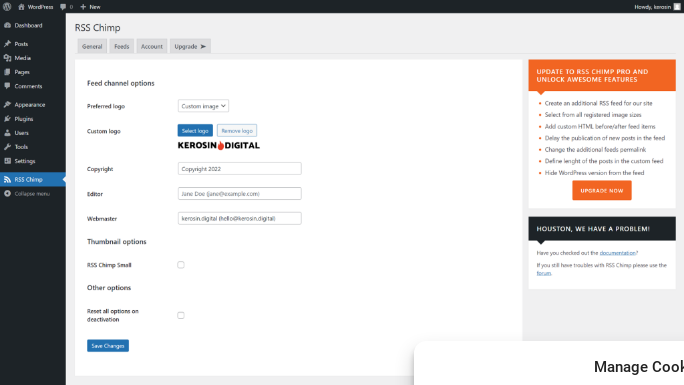What is the purpose of the notification on the top right? Using the information from the screenshot, answer with a single word or phrase.

To upgrade to RSS Chimp Pro